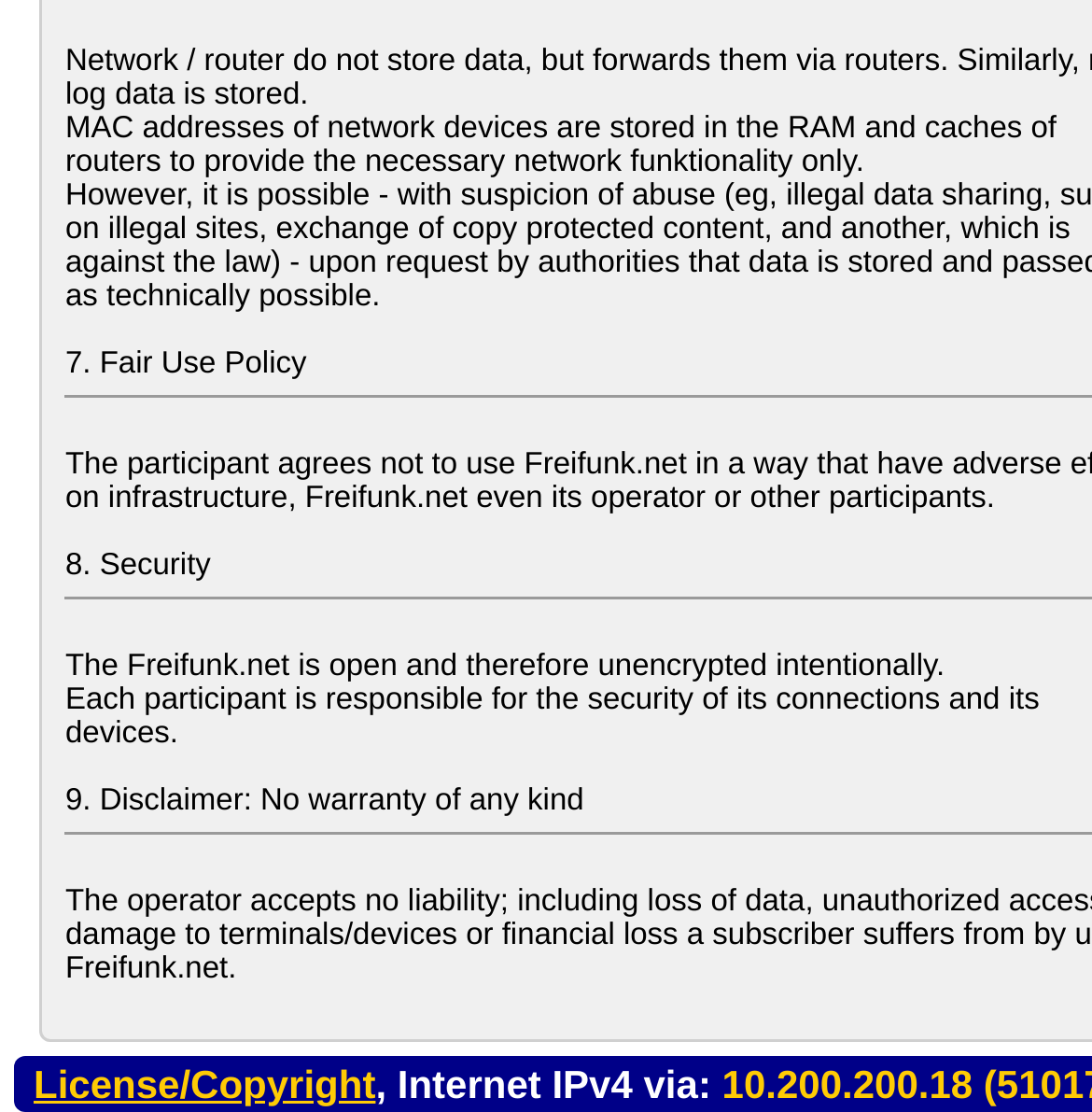What is the purpose of storing MAC addresses?
Using the image as a reference, answer the question in detail.

According to the text, MAC addresses of network devices are stored in the RAM and caches of routers to provide the necessary network functionality only, implying that the purpose is to enable network functionality.